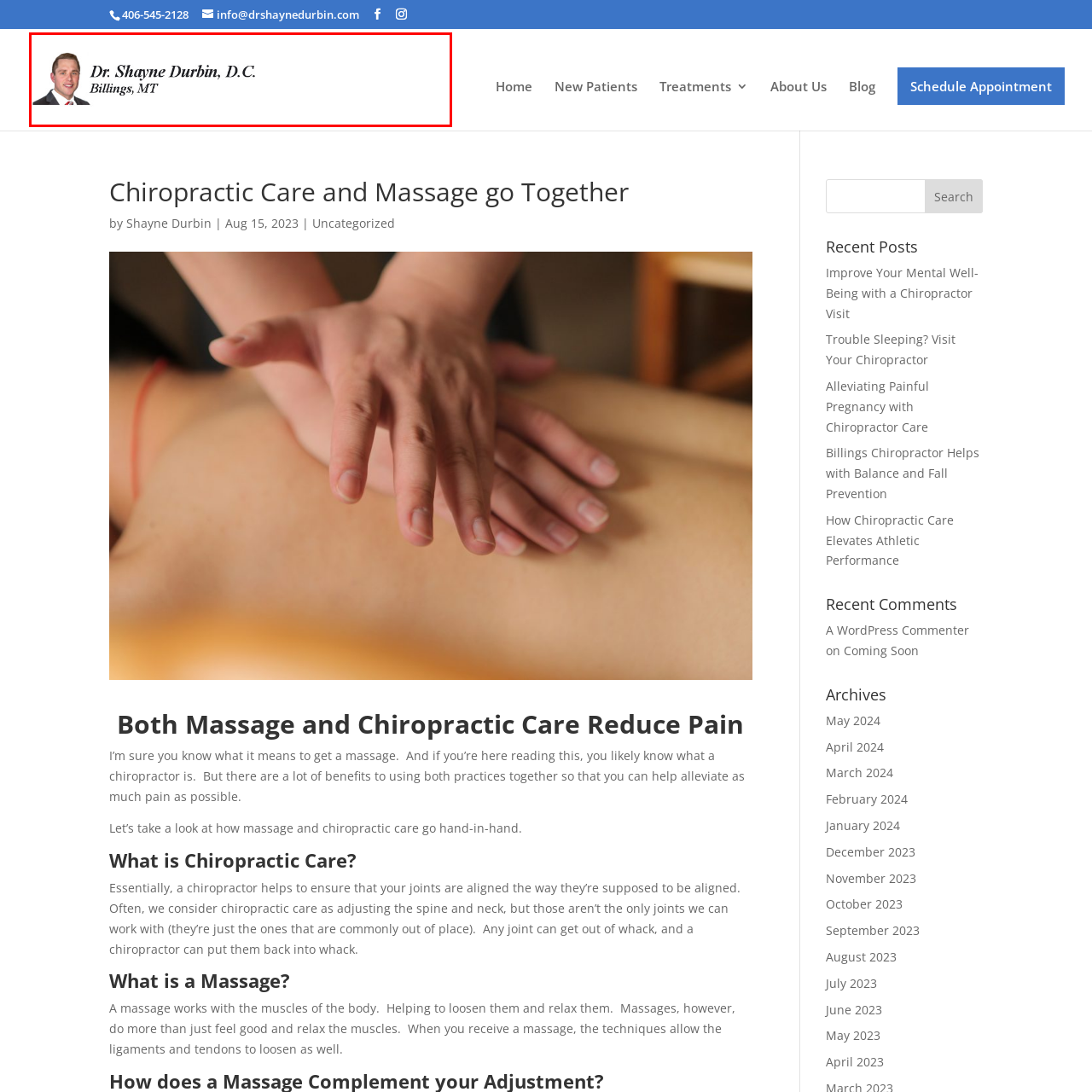Please review the image enclosed by the red bounding box and give a detailed answer to the following question, utilizing the information from the visual: Where is Dr. Shayne Durbin based?

The caption explicitly states that Dr. Shayne Durbin is based in Billings, Montana, which suggests that his chiropractic practice is located in this city.